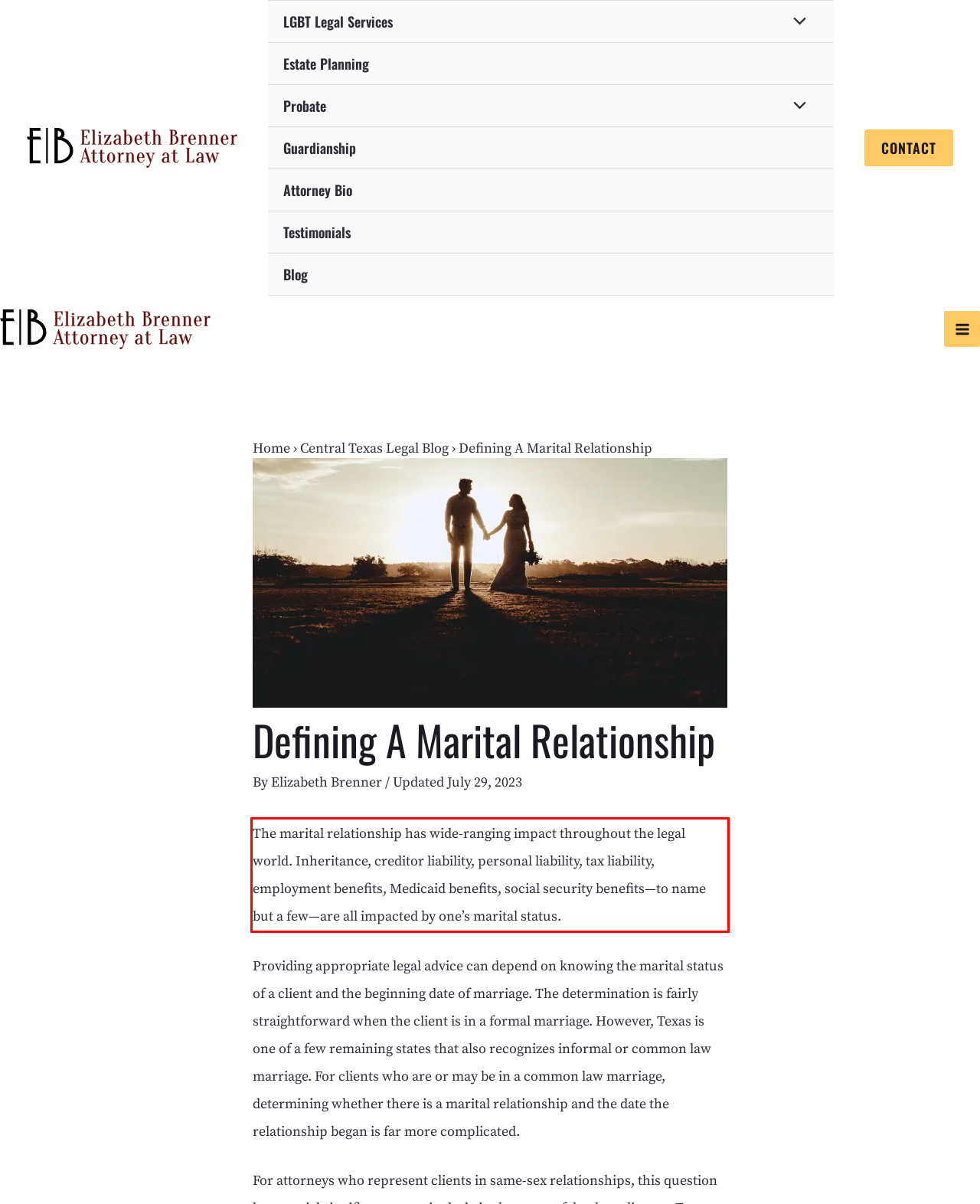Within the screenshot of the webpage, there is a red rectangle. Please recognize and generate the text content inside this red bounding box.

The marital relationship has wide-ranging impact throughout the legal world. Inheritance, creditor liability, personal liability, tax liability, employment benefits, Medicaid benefits, social security benefits—to name but a few—are all impacted by one’s marital status.